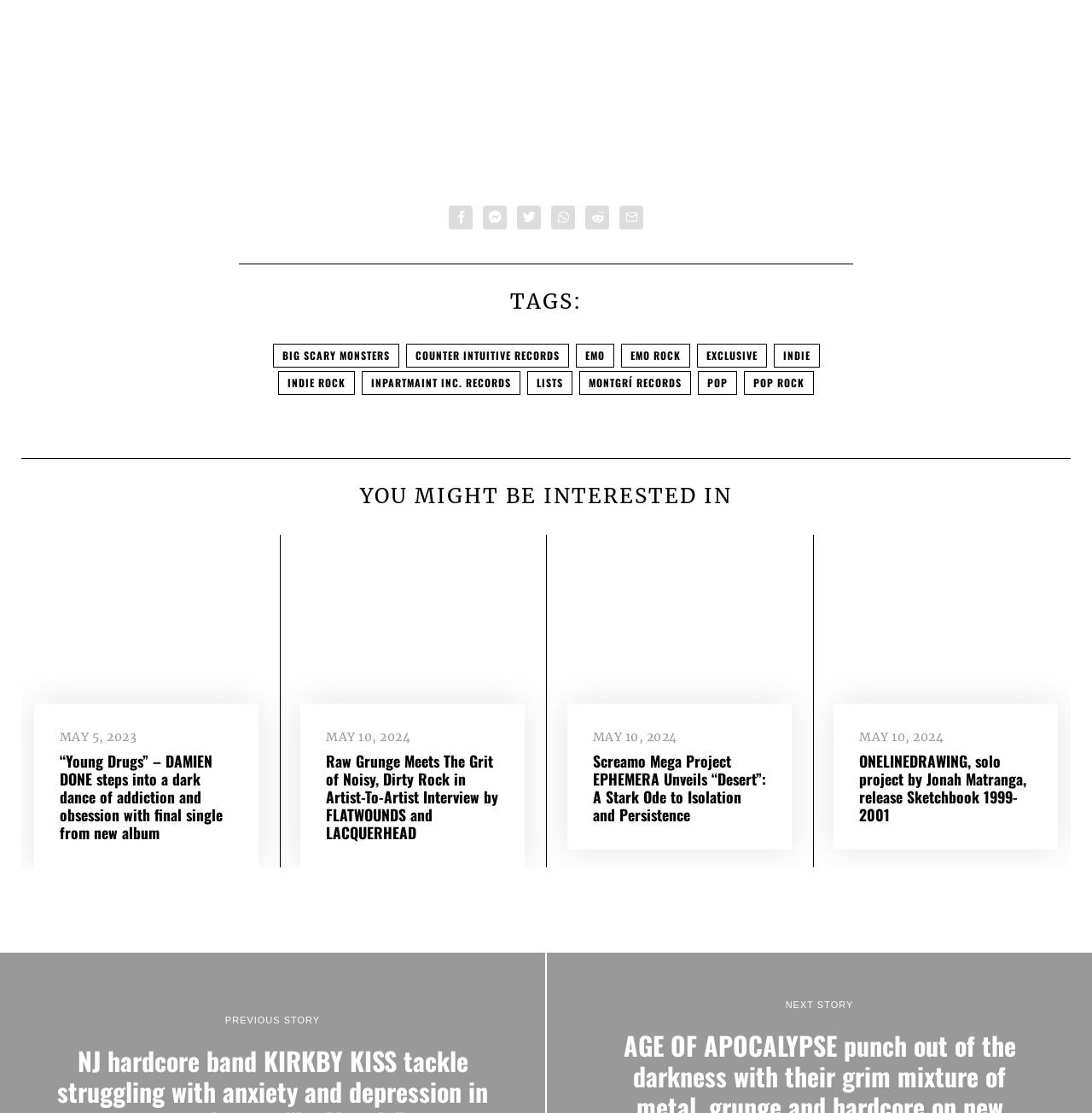Extract the bounding box coordinates for the UI element described by the text: "Items Type Filter". The coordinates should be in the form of [left, top, right, bottom] with values between 0 and 1.

None